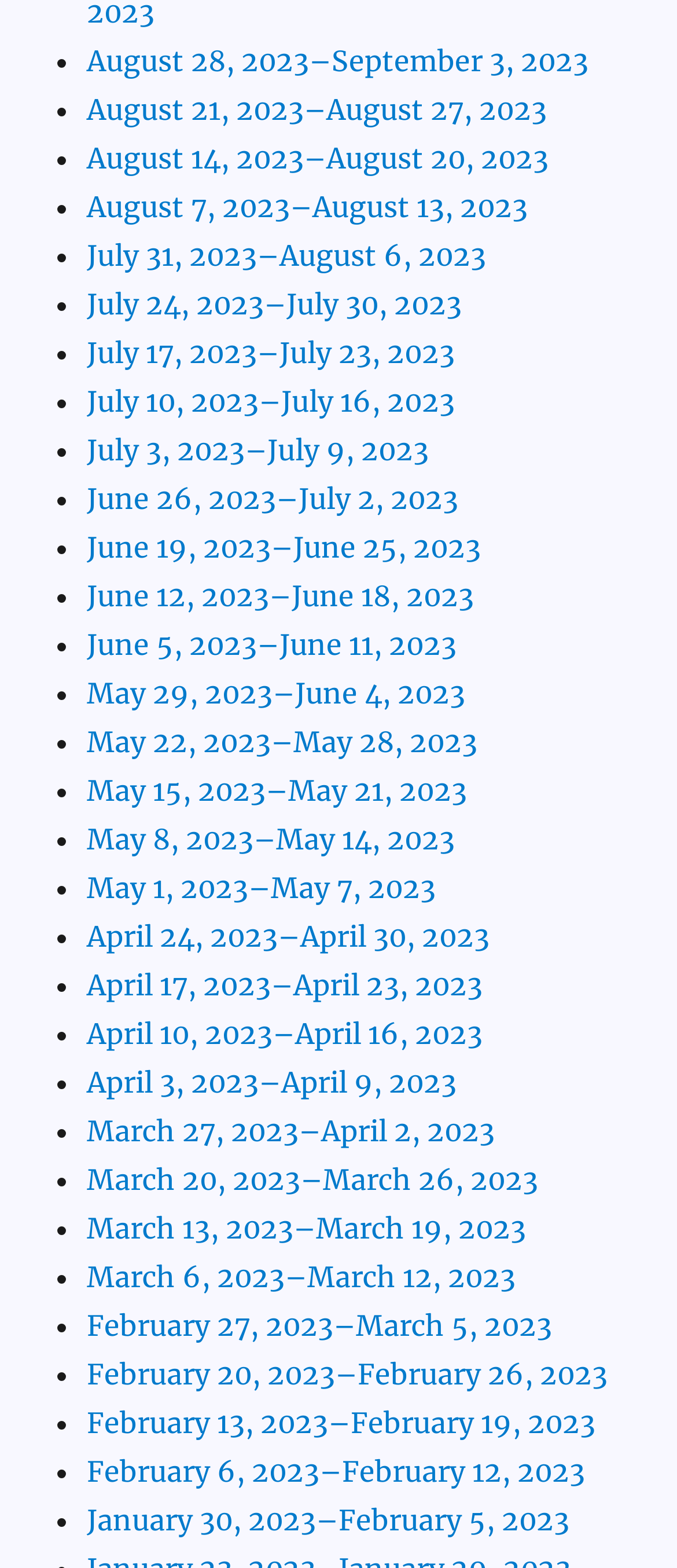Answer this question in one word or a short phrase: How many links are on this webpage?

501